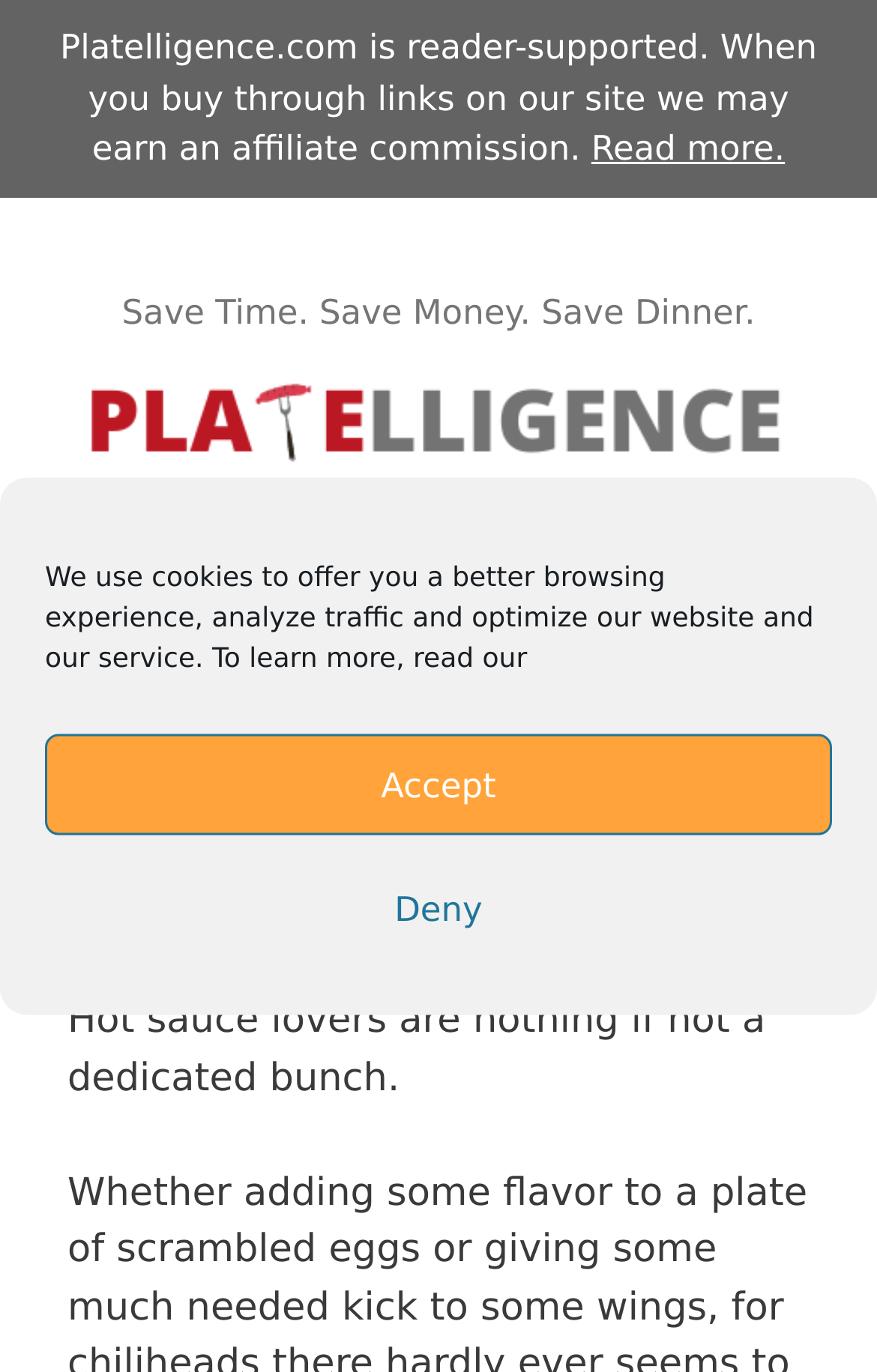Respond with a single word or phrase to the following question: What is the affiliate commission policy?

Earn commission on affiliate links